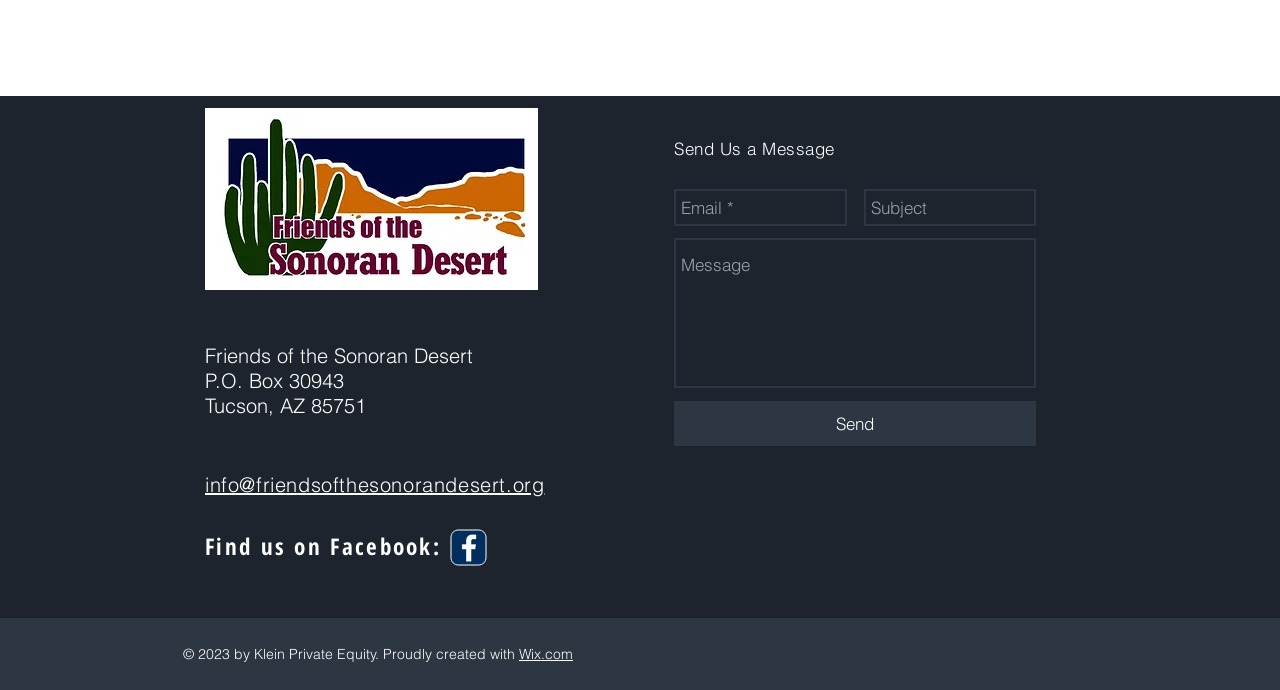Determine the bounding box coordinates (top-left x, top-left y, bottom-right x, bottom-right y) of the UI element described in the following text: placeholder="Message"

[0.527, 0.141, 0.809, 0.358]